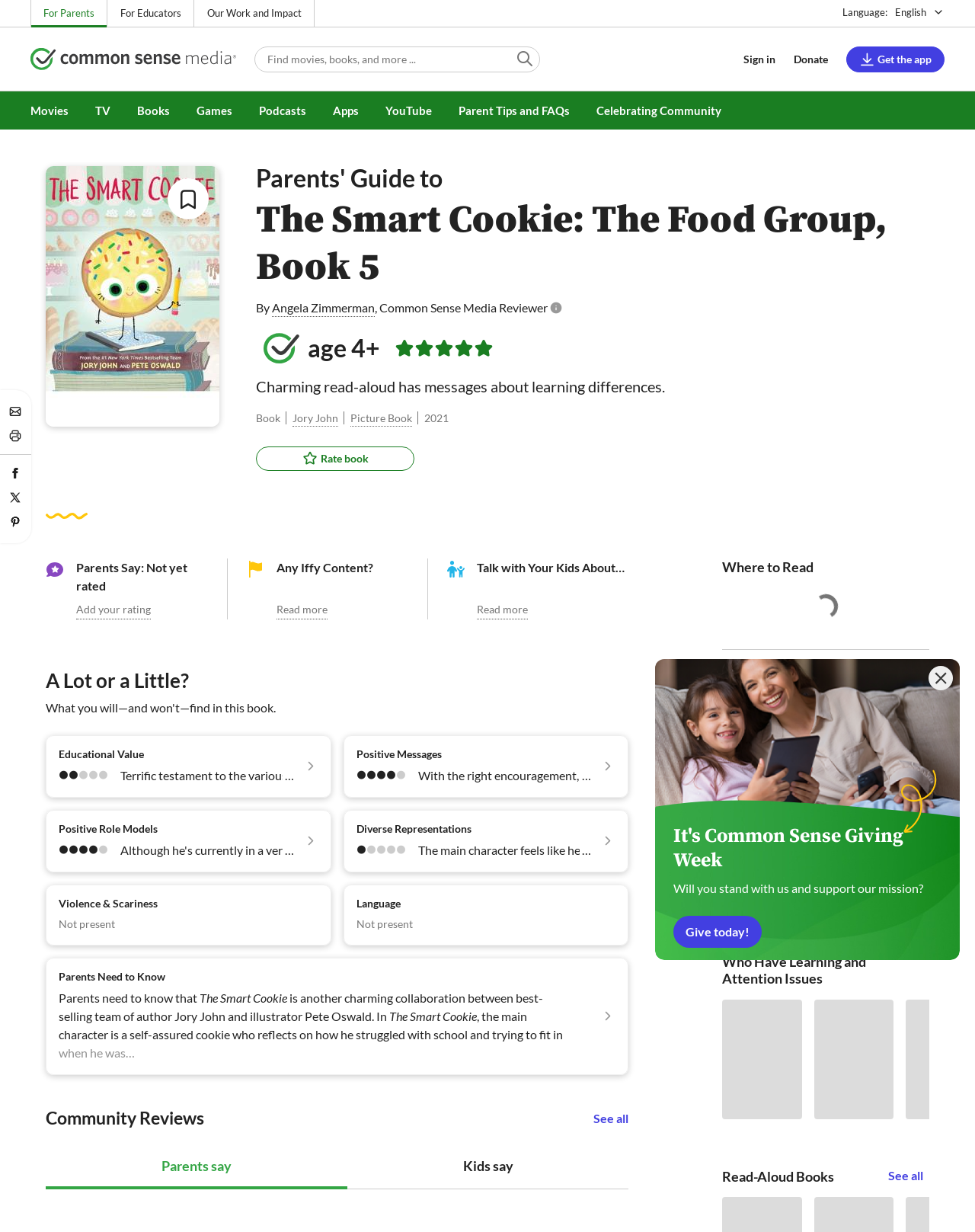Please pinpoint the bounding box coordinates for the region I should click to adhere to this instruction: "Click on the 'For Parents' link".

[0.032, 0.001, 0.109, 0.022]